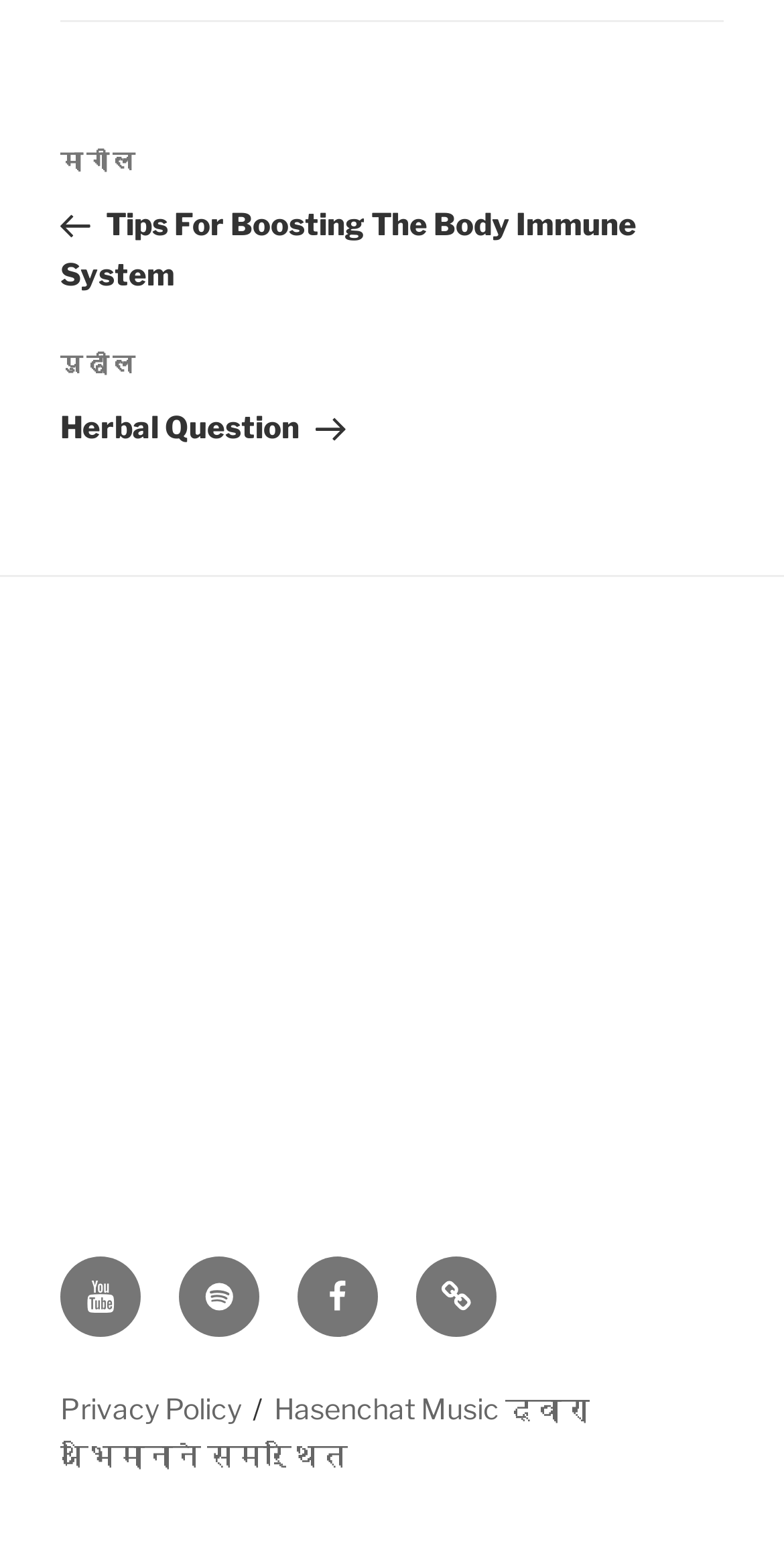Can you specify the bounding box coordinates of the area that needs to be clicked to fulfill the following instruction: "View Facebook"?

[0.379, 0.81, 0.482, 0.862]